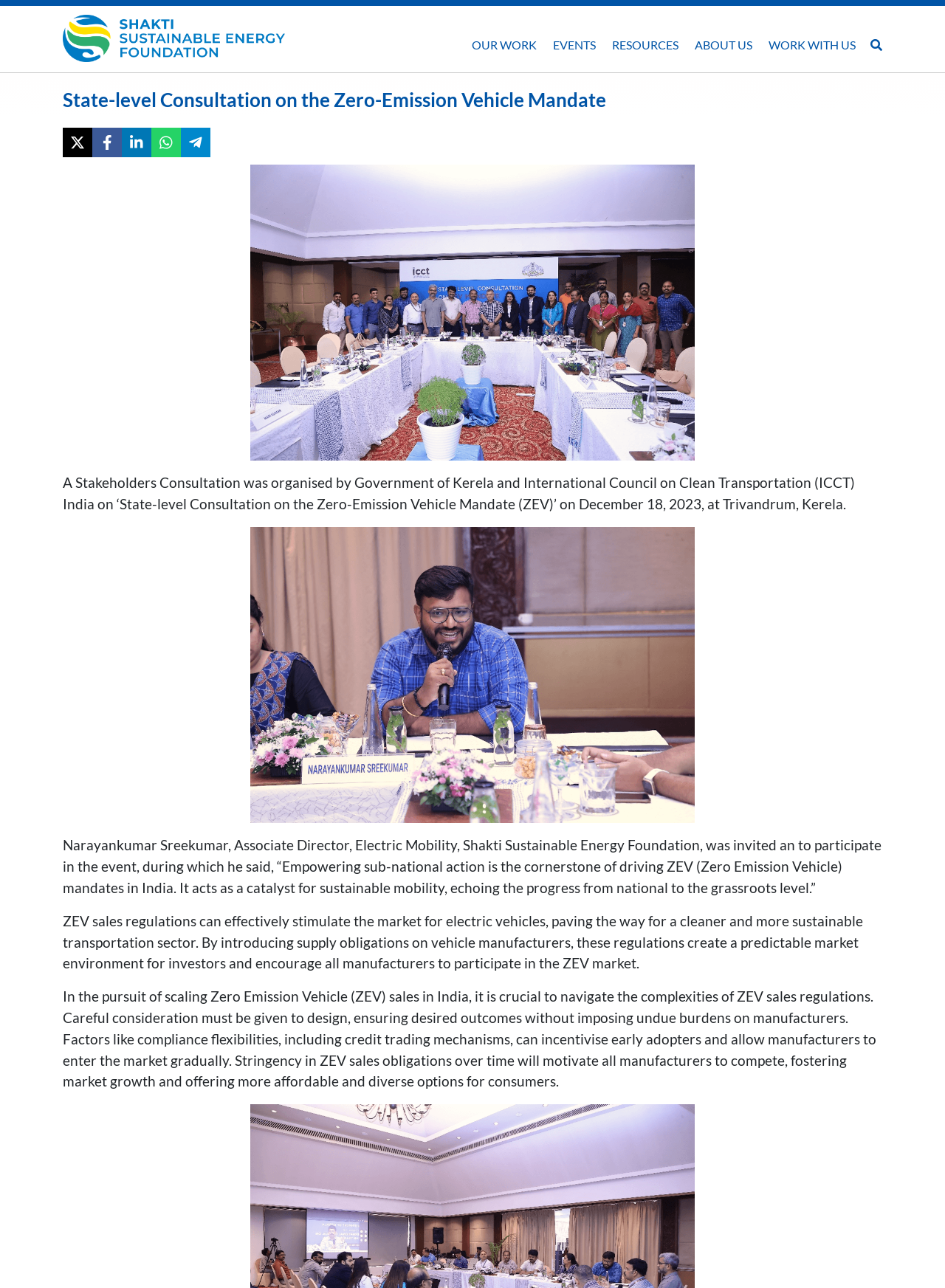Determine the bounding box coordinates of the target area to click to execute the following instruction: "Click on ABOUT US."

[0.728, 0.019, 0.804, 0.051]